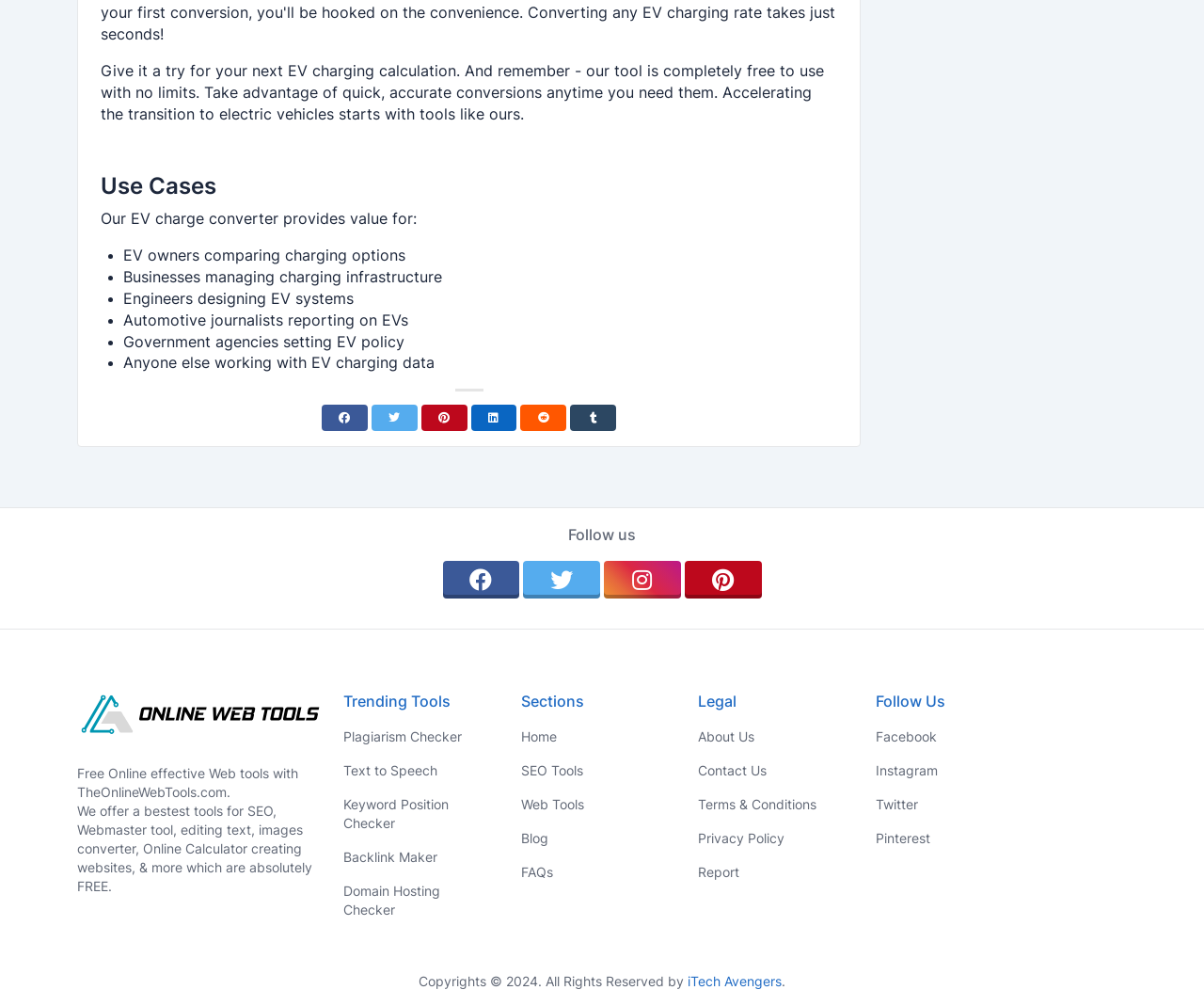What is the purpose of the EV charge converter?
Using the details from the image, give an elaborate explanation to answer the question.

The EV charge converter provides value for various users, including EV owners comparing charging options, businesses managing charging infrastructure, engineers designing EV systems, automotive journalists reporting on EVs, and government agencies setting EV policy.